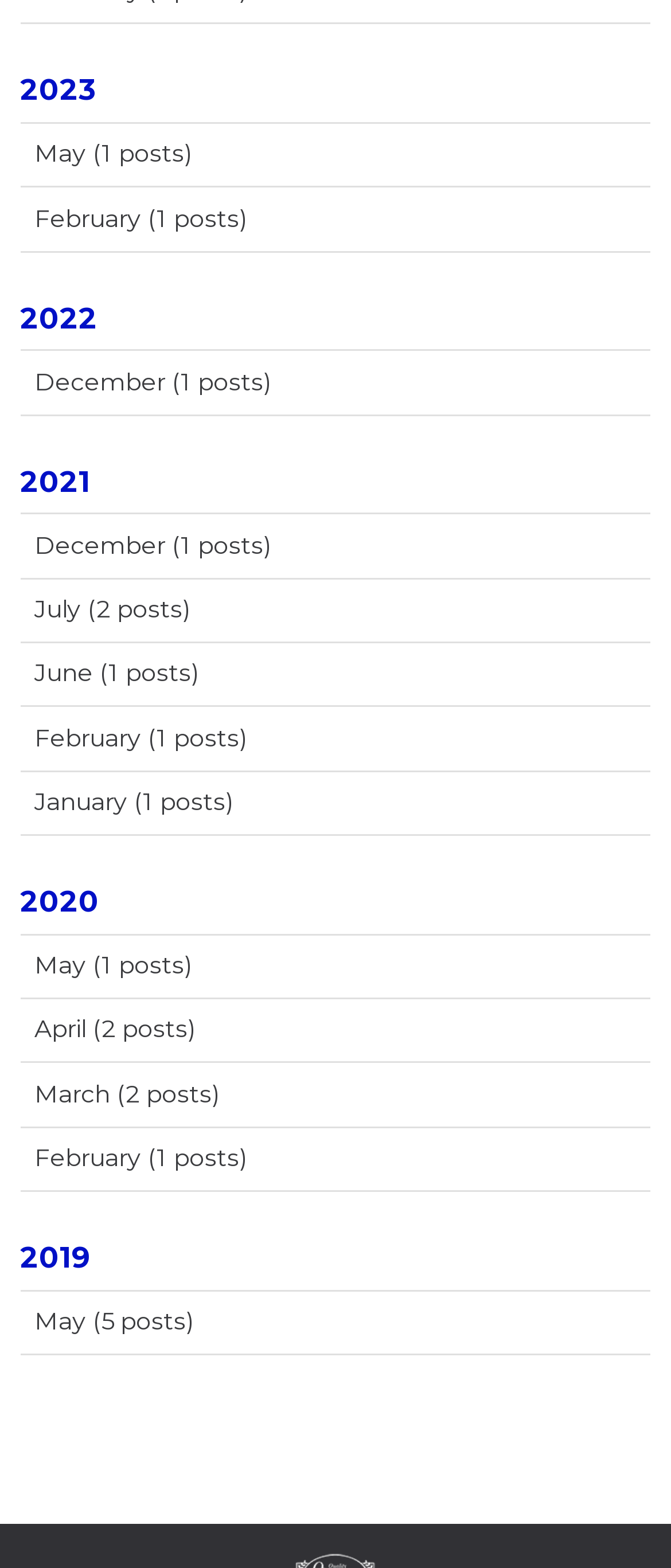How many posts are there in May 2020? Observe the screenshot and provide a one-word or short phrase answer.

1